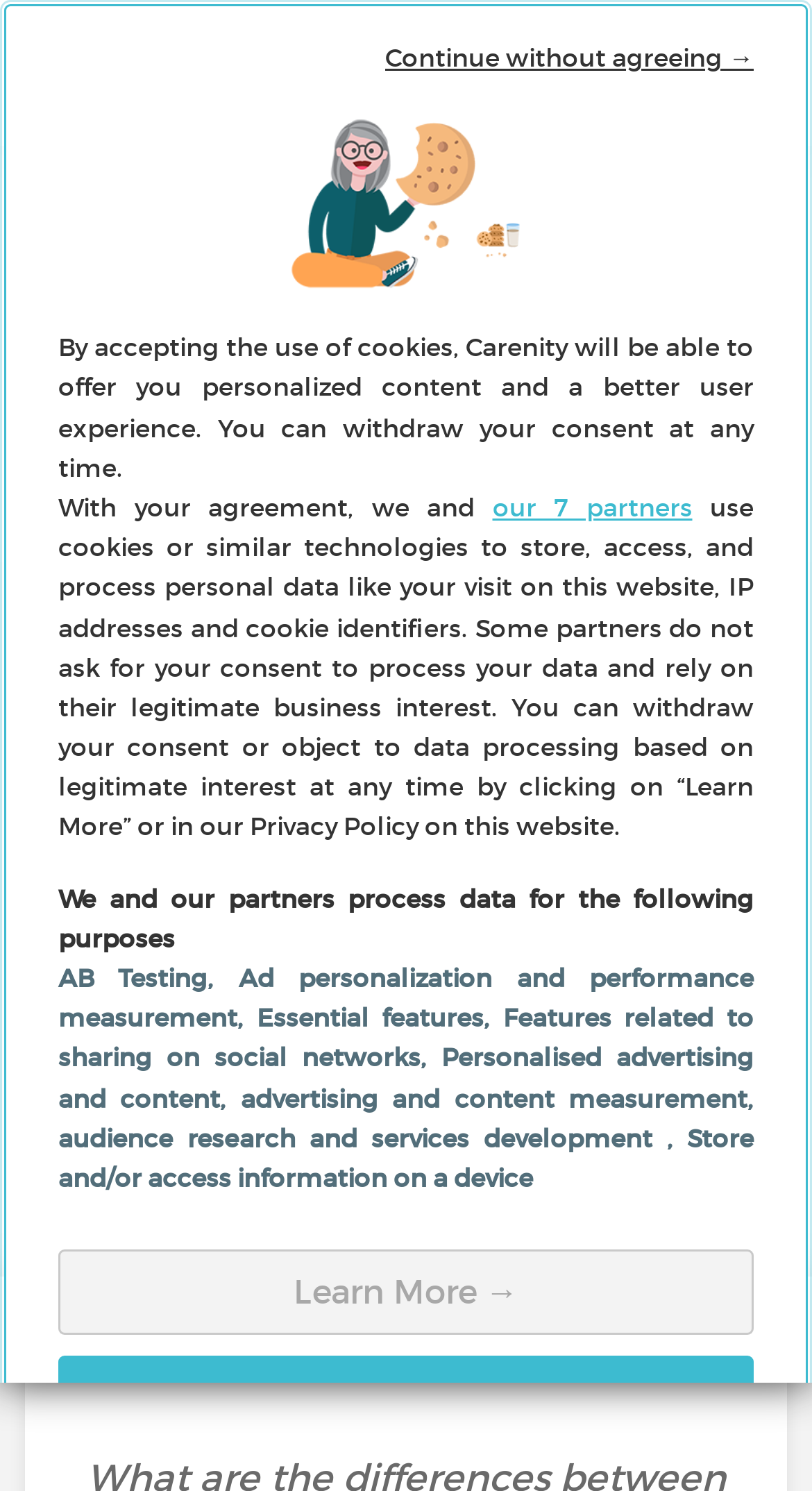Please identify the bounding box coordinates of the element that needs to be clicked to execute the following command: "Click the 'Learn More: Configure your consents' button". Provide the bounding box using four float numbers between 0 and 1, formatted as [left, top, right, bottom].

[0.072, 0.838, 0.928, 0.895]